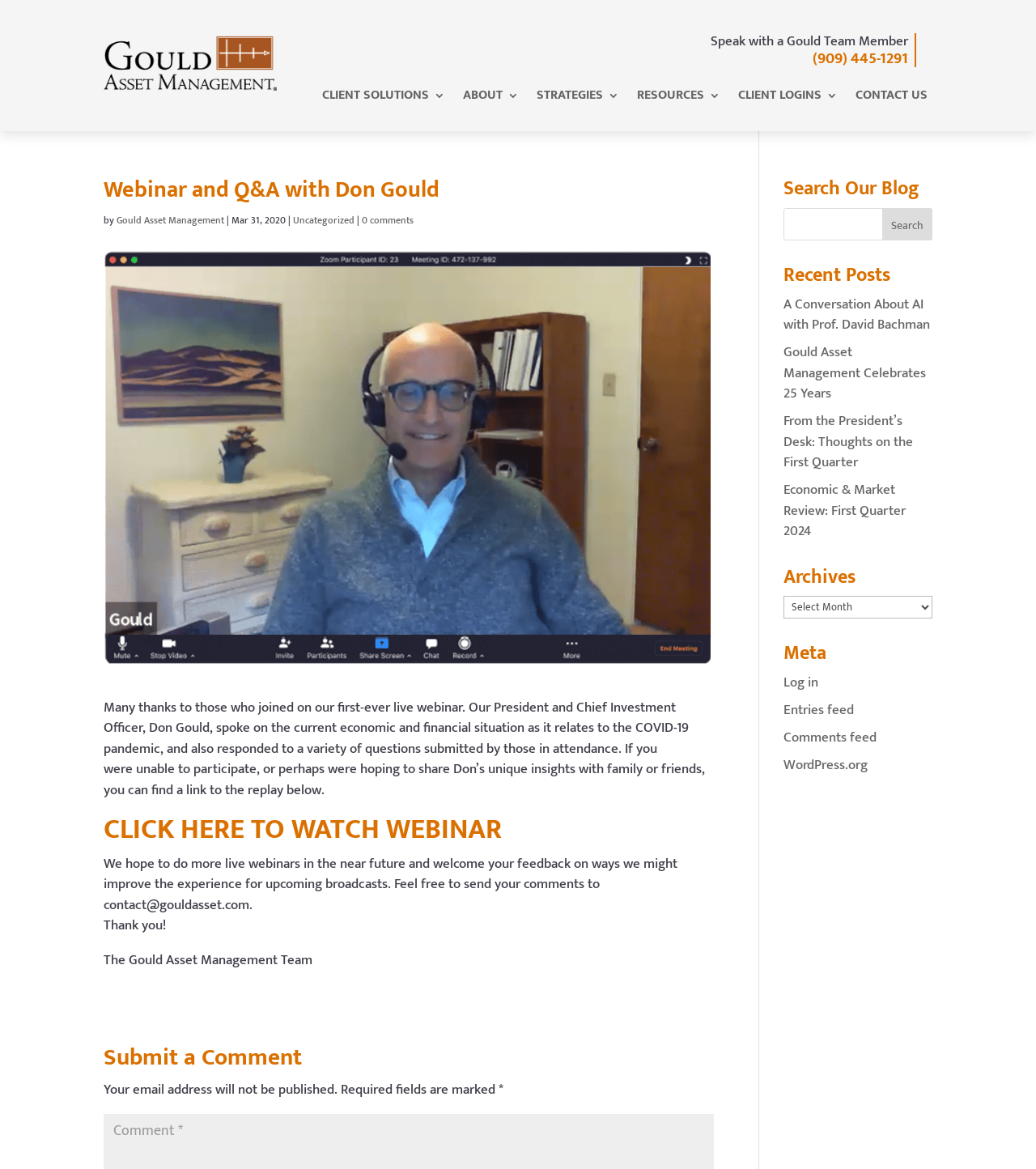Construct a thorough caption encompassing all aspects of the webpage.

This webpage is about a webinar and Q&A session with Don Gould, the President and Chief Investment Officer of Gould Asset Management. At the top, there is a navigation menu with six links: "CLIENT SOLUTIONS 3", "ABOUT 3", "STRATEGIES 3", "RESOURCES 3", "CLIENT LOGINS 3", and "CONTACT US". Below the navigation menu, there is a heading that reads "Webinar and Q&A with Don Gould" followed by a brief description of the webinar.

On the left side of the page, there is a section with a heading "Search Our Blog" and a search bar where users can input keywords to search the blog. Below the search bar, there is a section with a heading "Recent Posts" that lists four recent blog posts with links to each post. Further down, there is a section with a heading "Archives" that allows users to select a specific month or year to view archived blog posts.

On the right side of the page, there is a section with a heading "Speak with a Gould Team Member" and a phone number "(909) 445-1291" to contact the team. Below this section, there is a paragraph thanking users for joining the webinar and providing a link to watch the replay. There is also a section where users can submit a comment, with fields to input their name, email, and comment.

At the bottom of the page, there is a section with a heading "Meta" that provides links to log in, entries feed, comments feed, and WordPress.org.